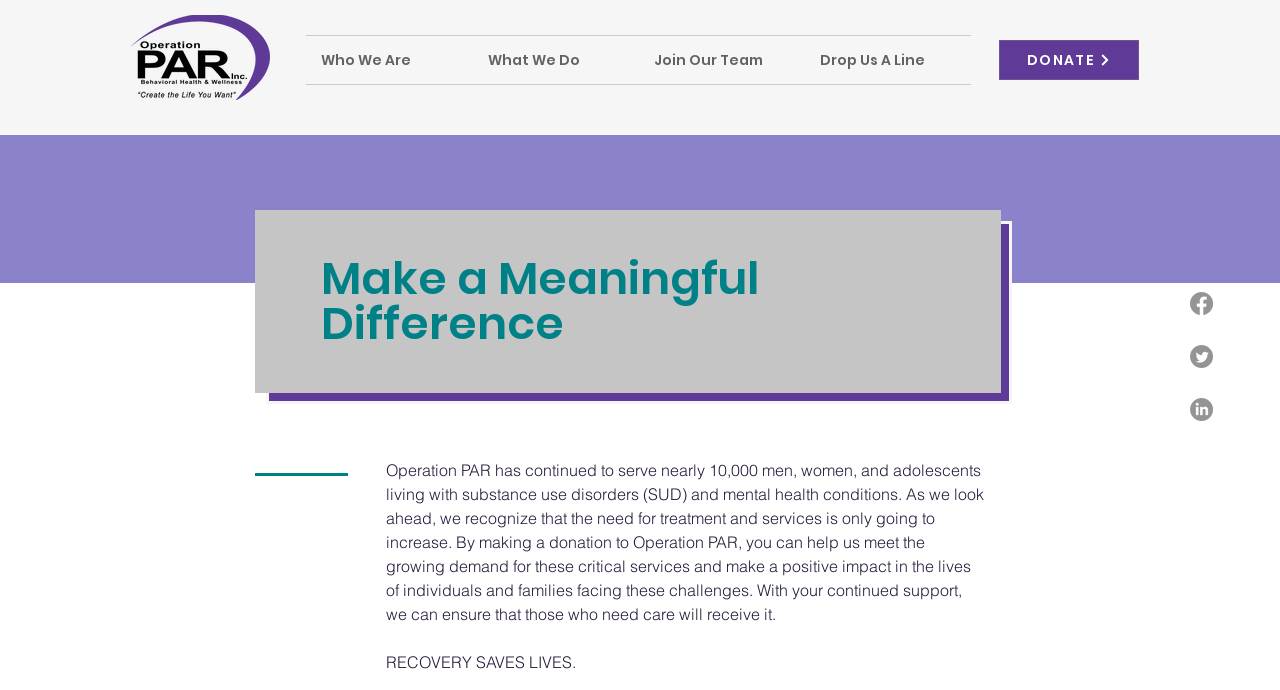Please use the details from the image to answer the following question comprehensively:
What social media platforms are available?

I found the social media links at the top right of the webpage, which are described as 'Social Bar'. The links are Facebook, Twitter, and LinkedIn, each with its corresponding image.